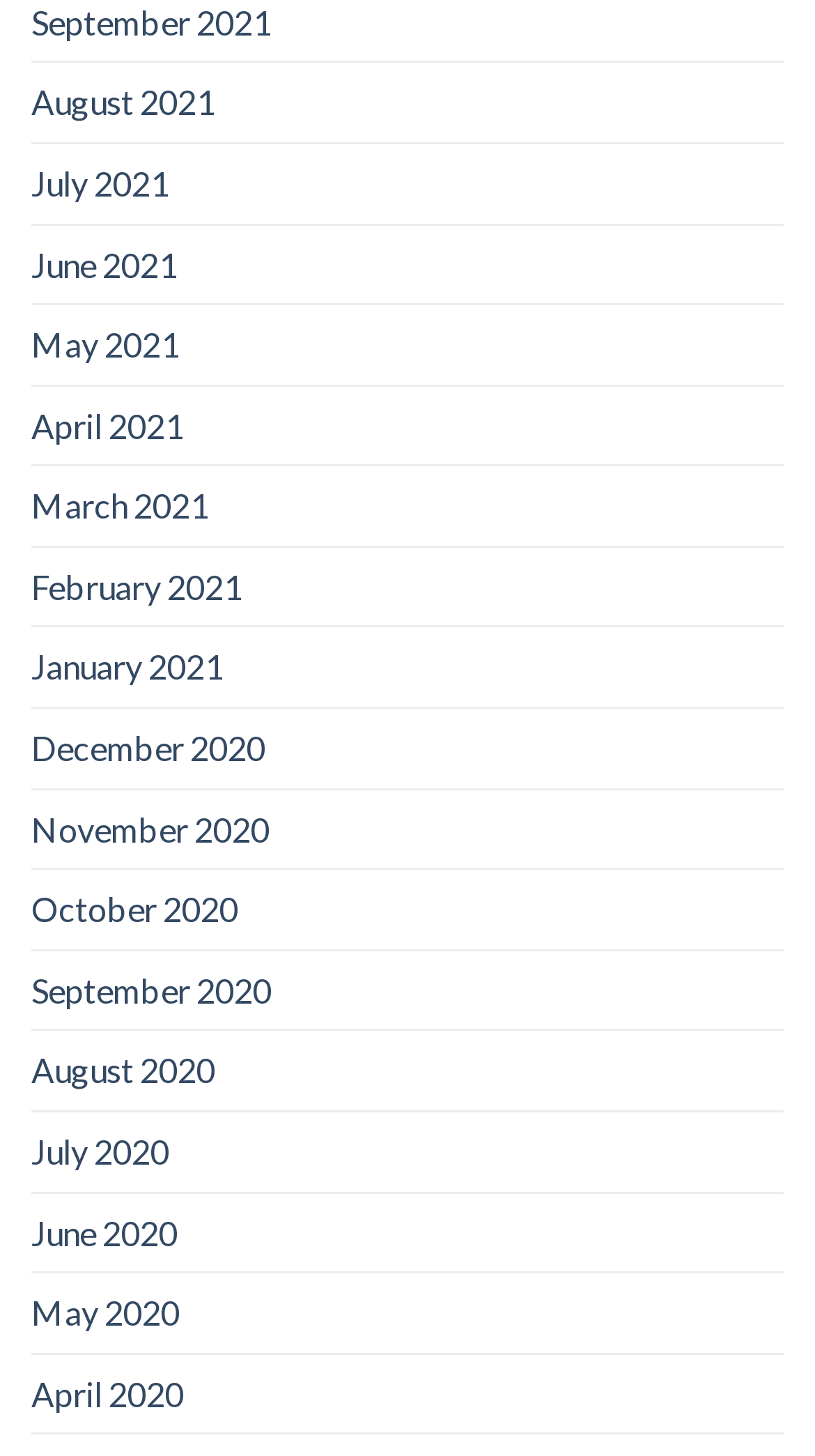Could you specify the bounding box coordinates for the clickable section to complete the following instruction: "go to July 2020"?

[0.038, 0.764, 0.208, 0.818]